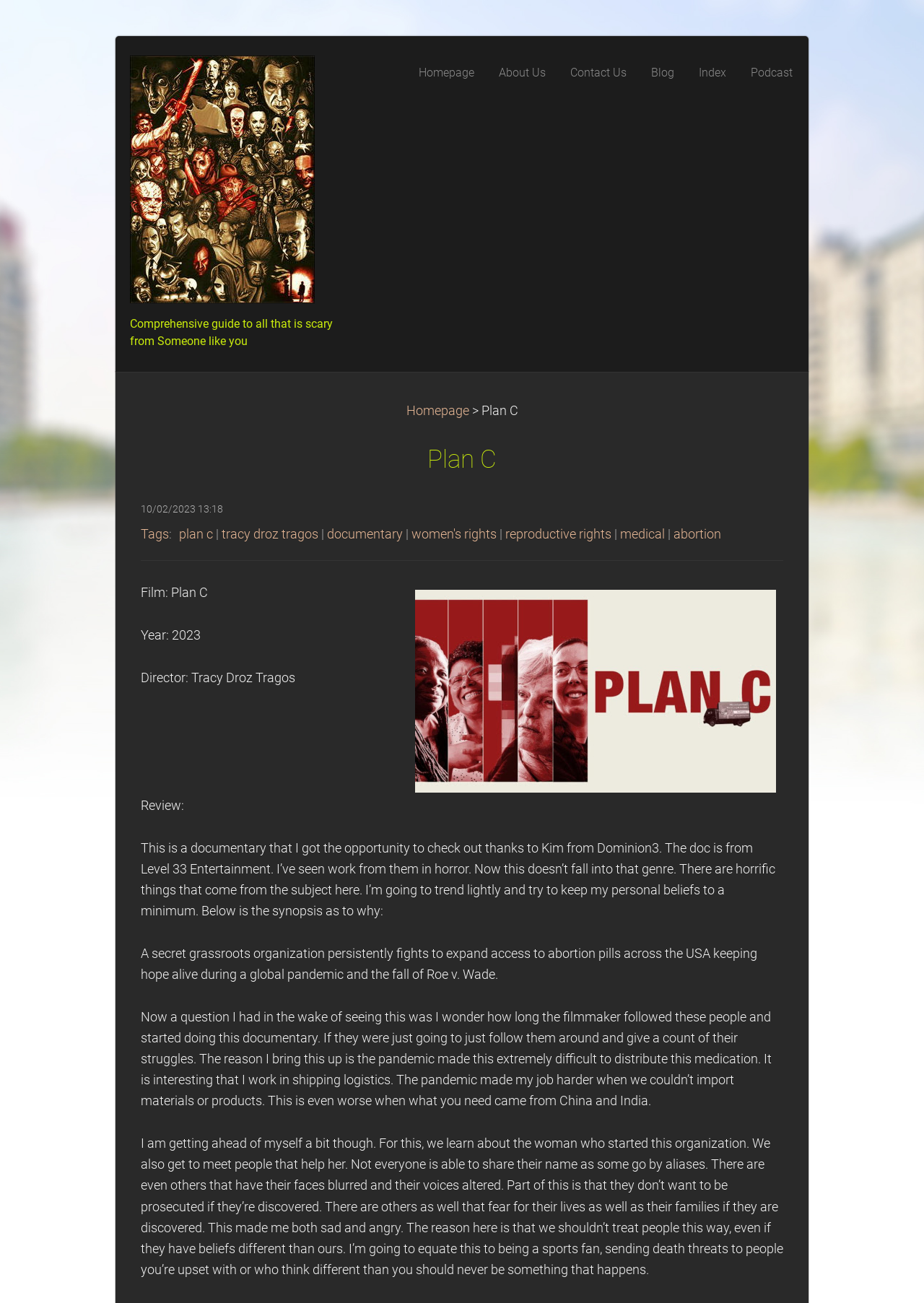Identify the bounding box coordinates for the element you need to click to achieve the following task: "Click on the 'Index' link". Provide the bounding box coordinates as four float numbers between 0 and 1, in the form [left, top, right, bottom].

[0.744, 0.043, 0.798, 0.068]